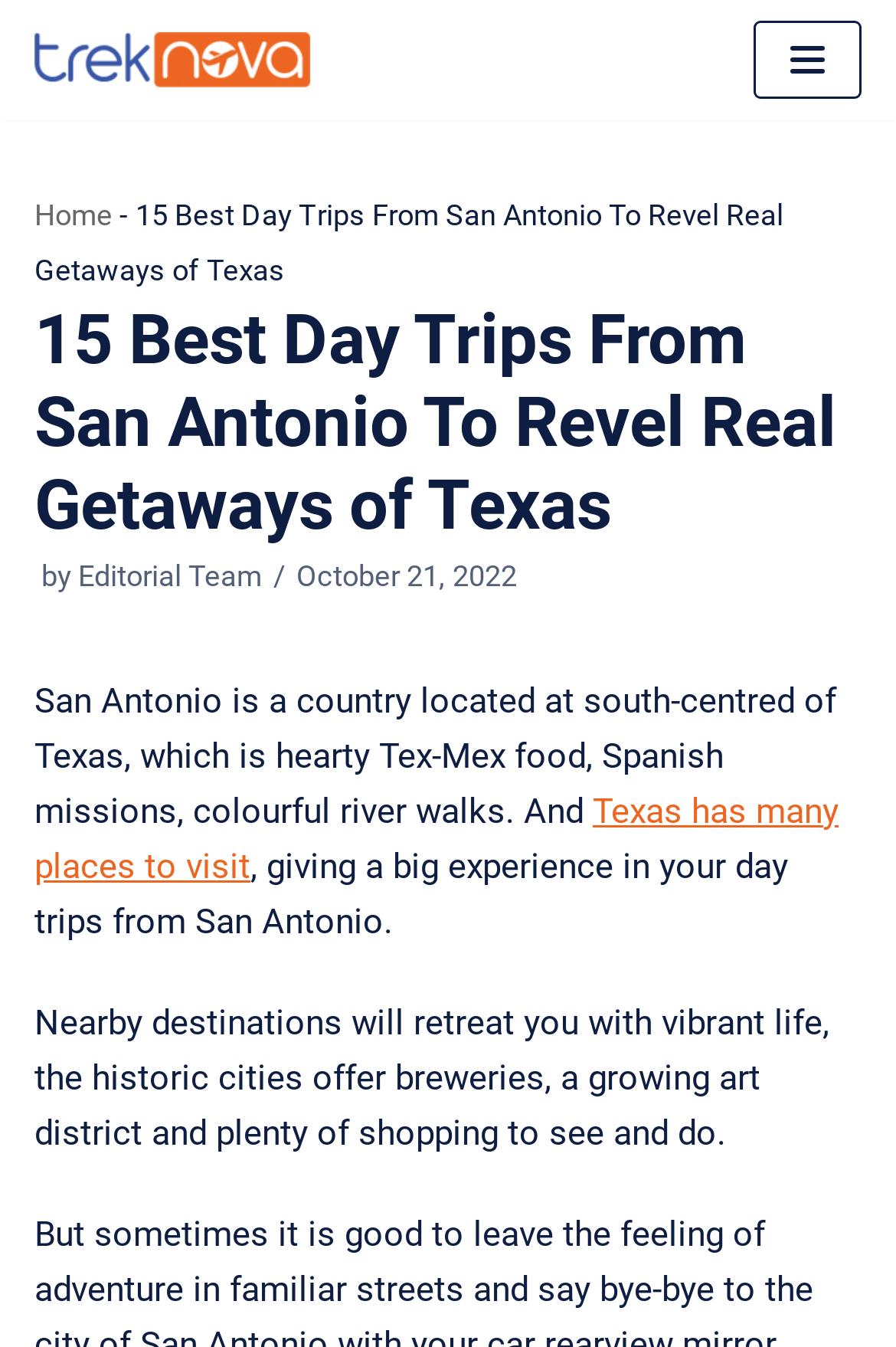Who wrote the article?
Using the image, provide a concise answer in one word or a short phrase.

Editorial Team